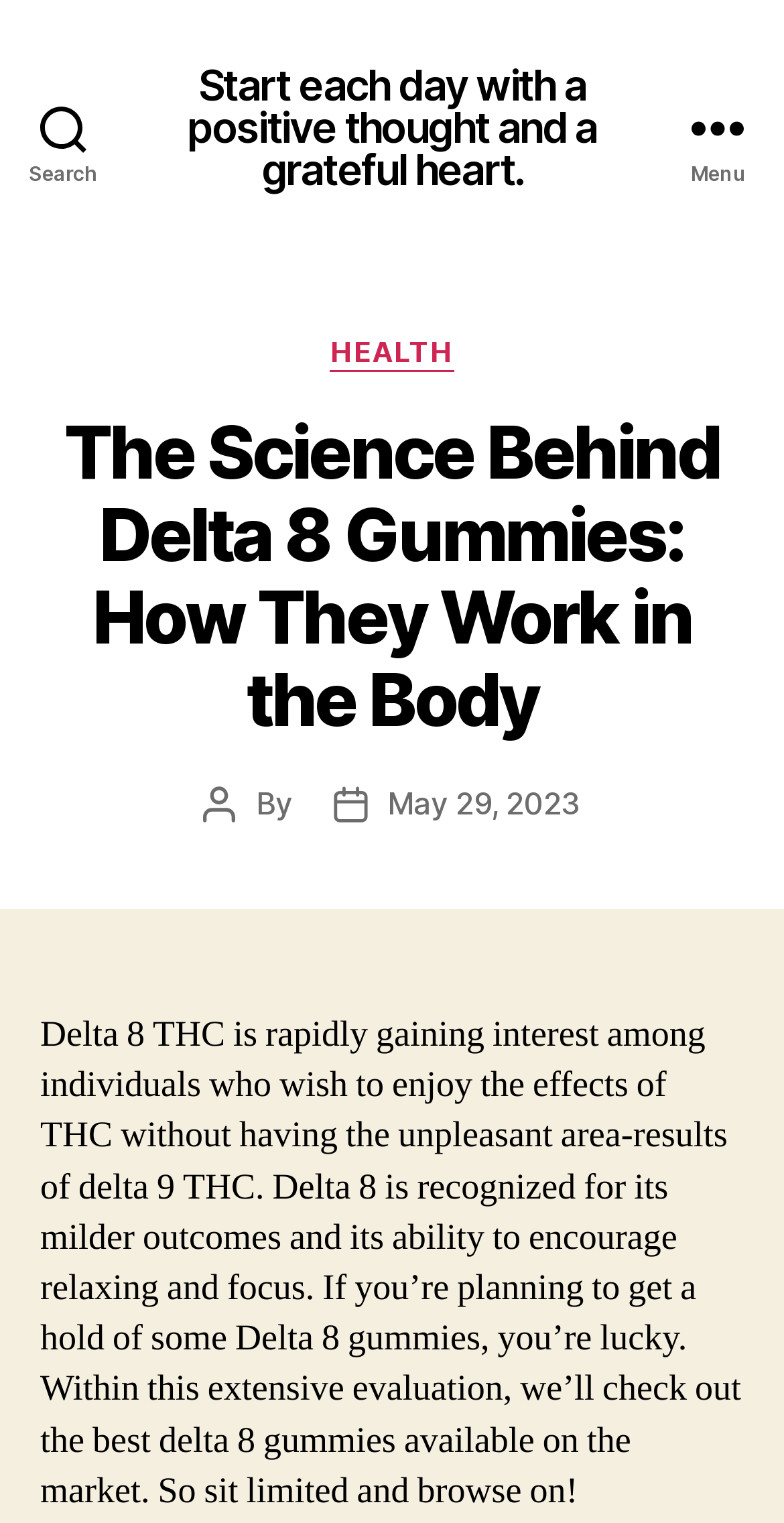Provide an in-depth caption for the elements present on the webpage.

The webpage is about the science behind Delta 8 gummies and how they work in the body. At the top left corner, there is a search button. Next to it, there is a link with a motivational quote "Start each day with a positive thought and a grateful heart." On the top right corner, there is a menu button. 

When the menu button is expanded, a header section appears below it, which contains several elements. There is a static text "Categories" and a link to the "HEALTH" category. The main heading "The Science Behind Delta 8 Gummies: How They Work in the Body" is located below the menu button. 

Under the main heading, there are several static texts, including "Post author", "By", and "Post date". There is also a link to the post date "May 29, 2023". 

Below the header section, there is a figure, which is likely an image. Under the figure, there is a block of text that discusses Delta 8 THC, its effects, and the purpose of the article, which is to review the best Delta 8 gummies available on the market.